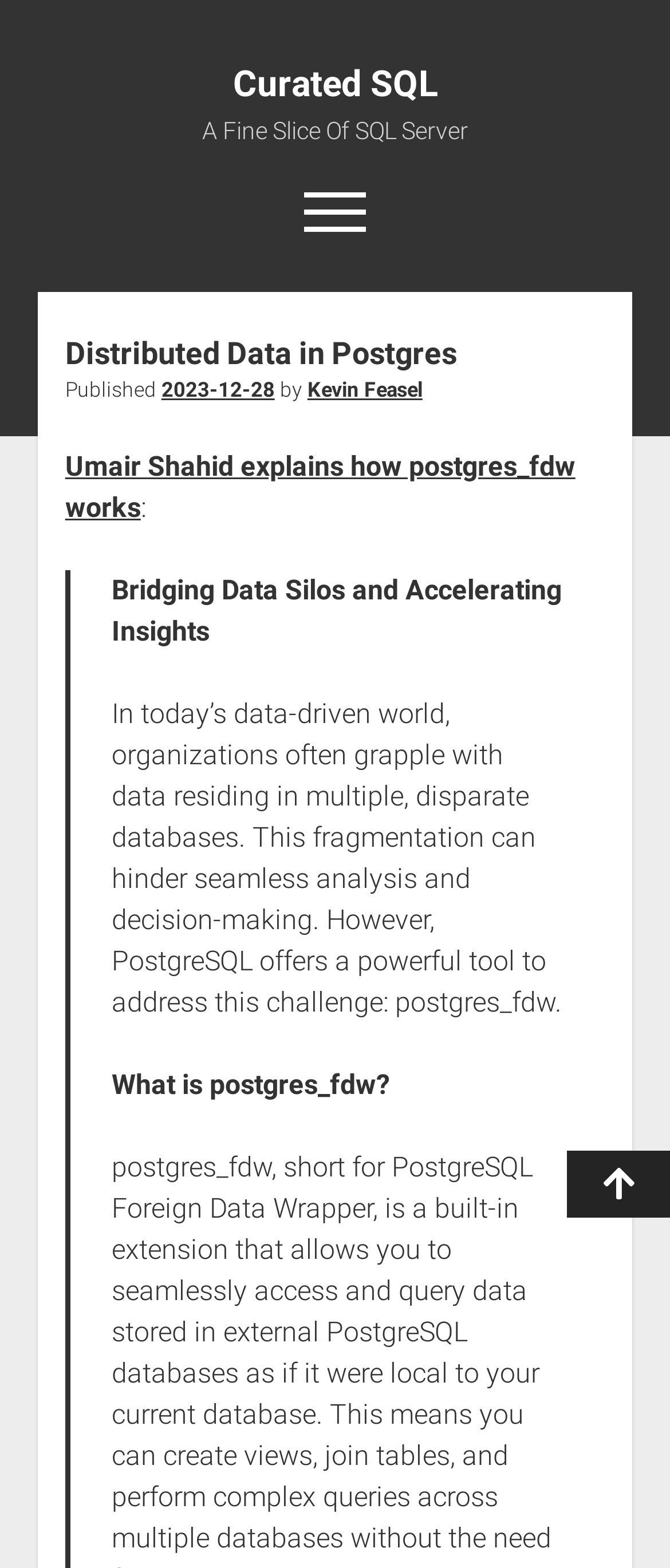What is the topic of the article?
Look at the image and provide a detailed response to the question.

I found the topic of the article by reading the text that describes the article. It mentions 'Umair Shahid explains how postgres_fdw works', so the topic of the article is postgres_fdw.